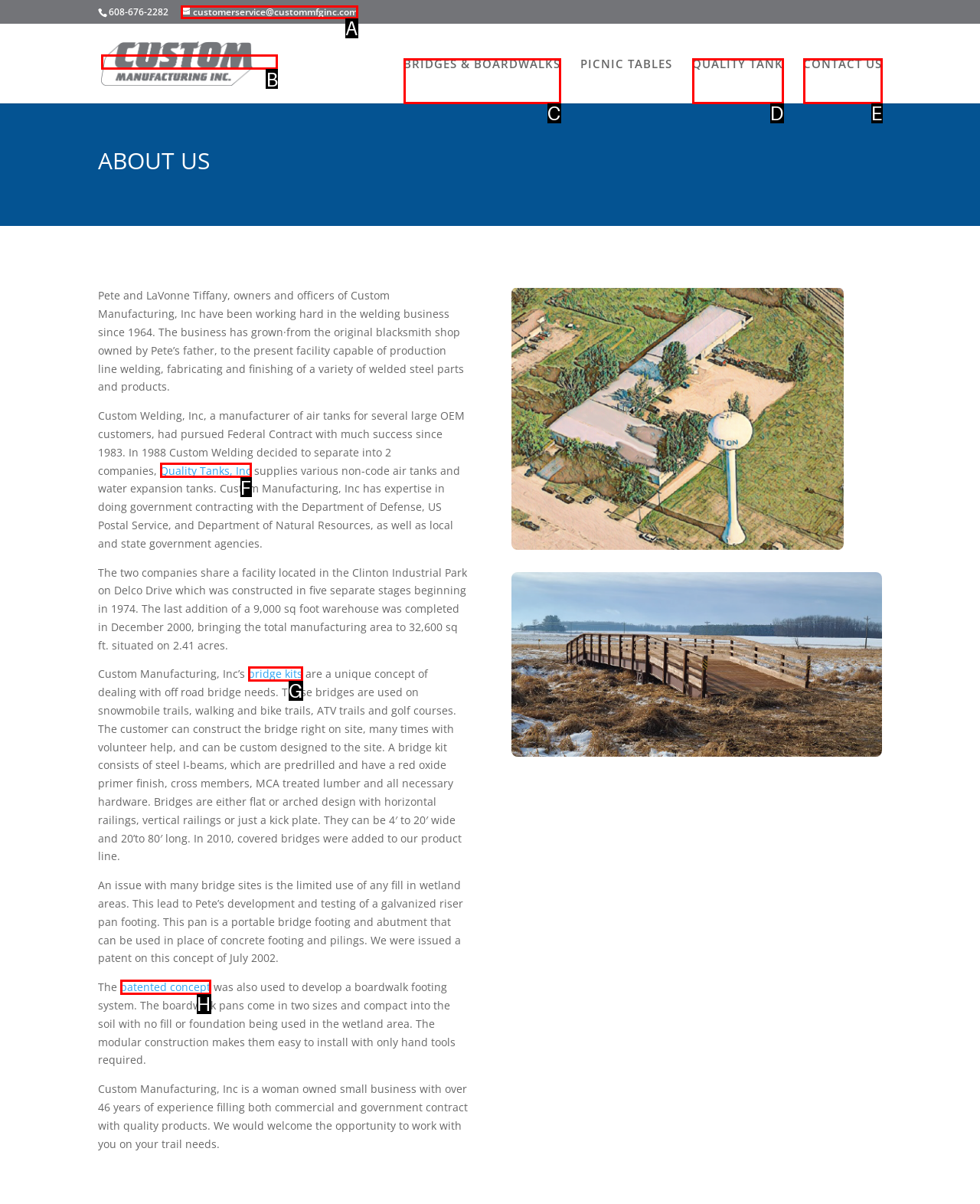Identify the bounding box that corresponds to: BRIDGES & BOARDWALKS
Respond with the letter of the correct option from the provided choices.

C